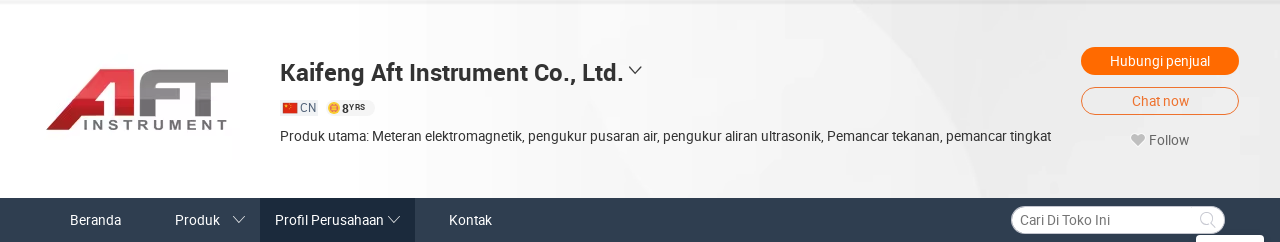How many years of experience does Kaifeng Aft Instrument Co., Ltd. have?
Based on the content of the image, thoroughly explain and answer the question.

The company's experience is highlighted in the header portion of the company profile, stating that it has been established for 8 years.